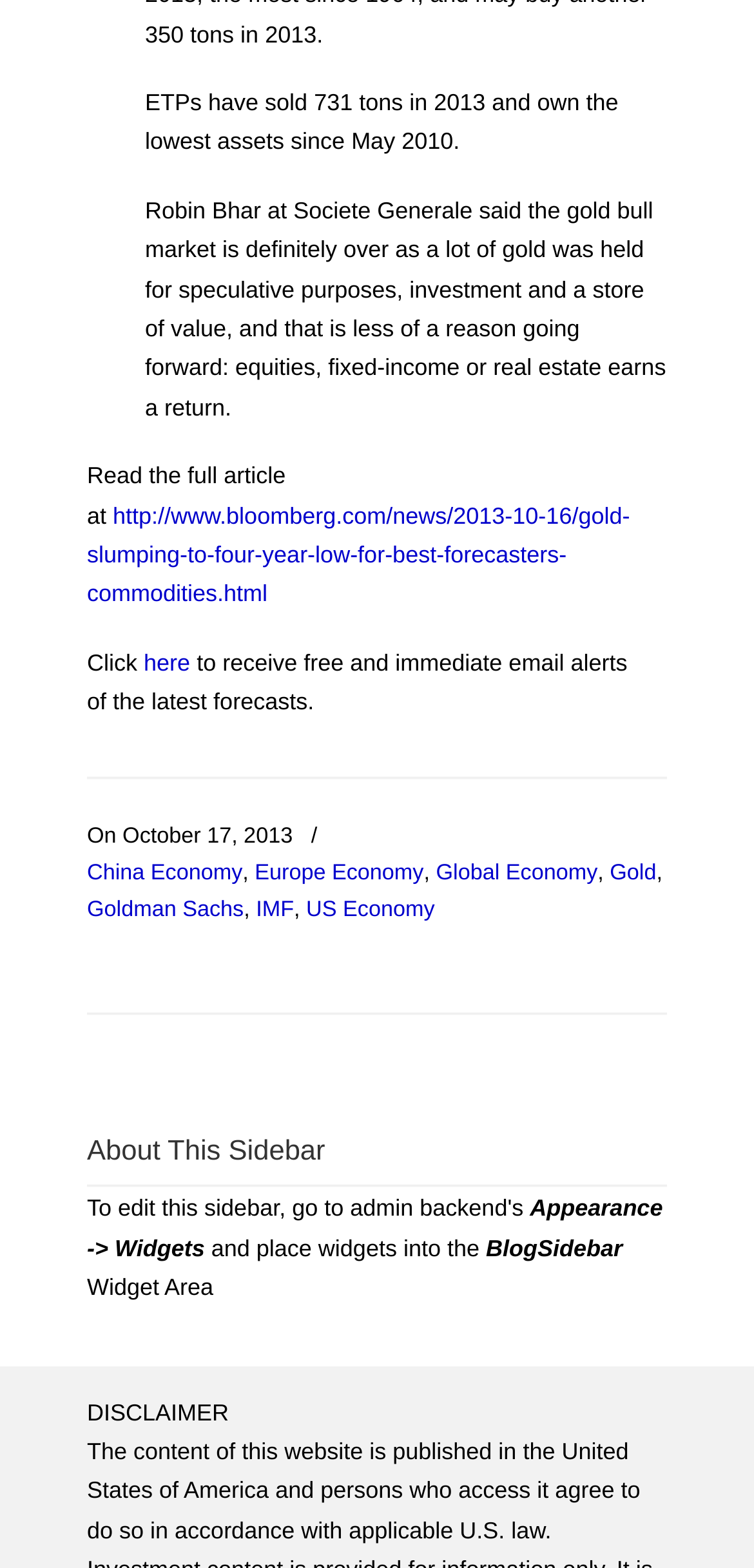Find the bounding box coordinates of the area that needs to be clicked in order to achieve the following instruction: "View China Economy". The coordinates should be specified as four float numbers between 0 and 1, i.e., [left, top, right, bottom].

[0.115, 0.546, 0.322, 0.57]